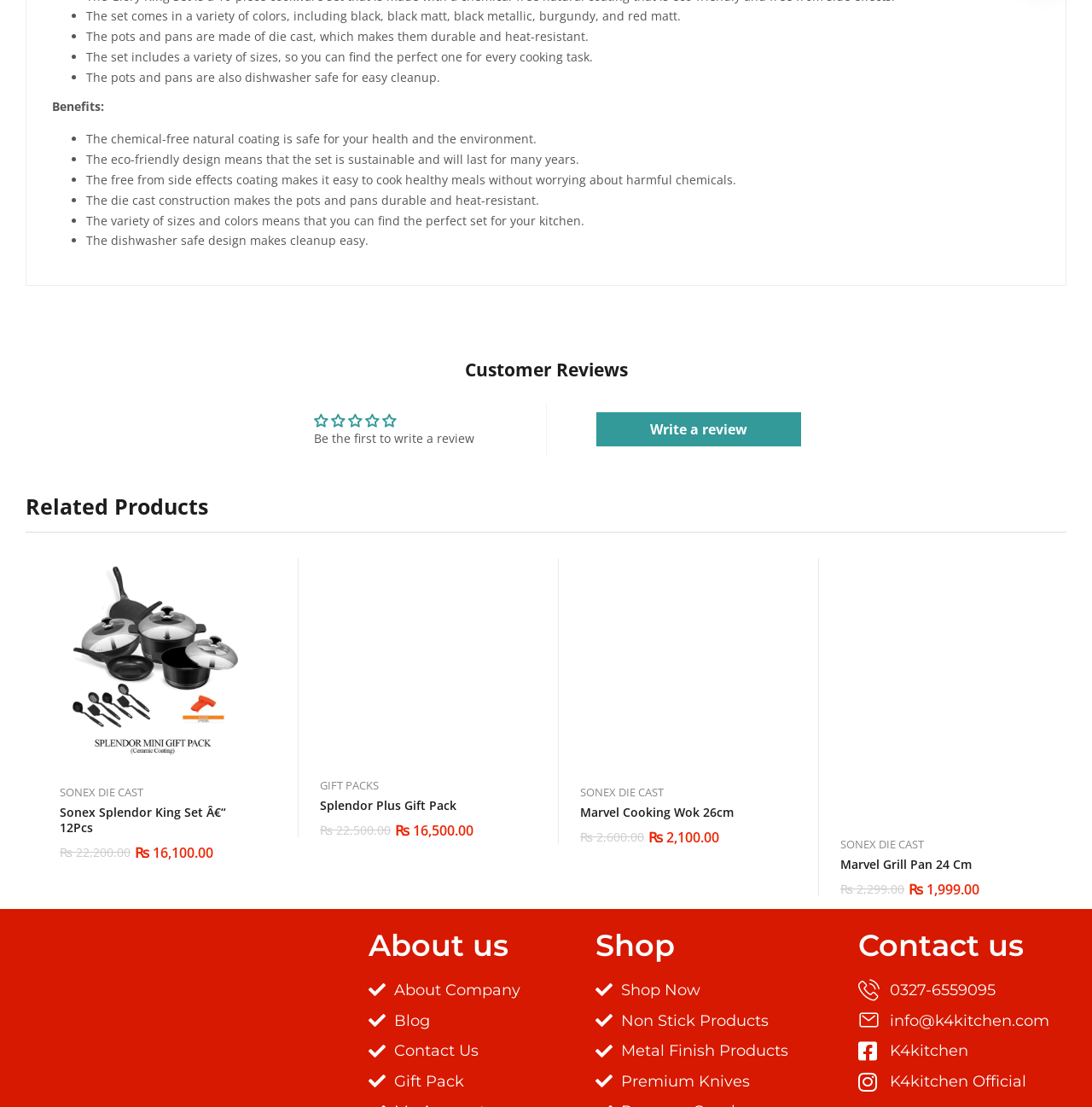Please analyze the image and give a detailed answer to the question:
How many products are listed under 'Related Products'?

Under the 'Related Products' section, there are four options listed: Sonex Splendor King Set, Splendor Plus Gift Pack, Marvel Cooking Wok 26cm, and Marvel Grill Pan 24 cm.